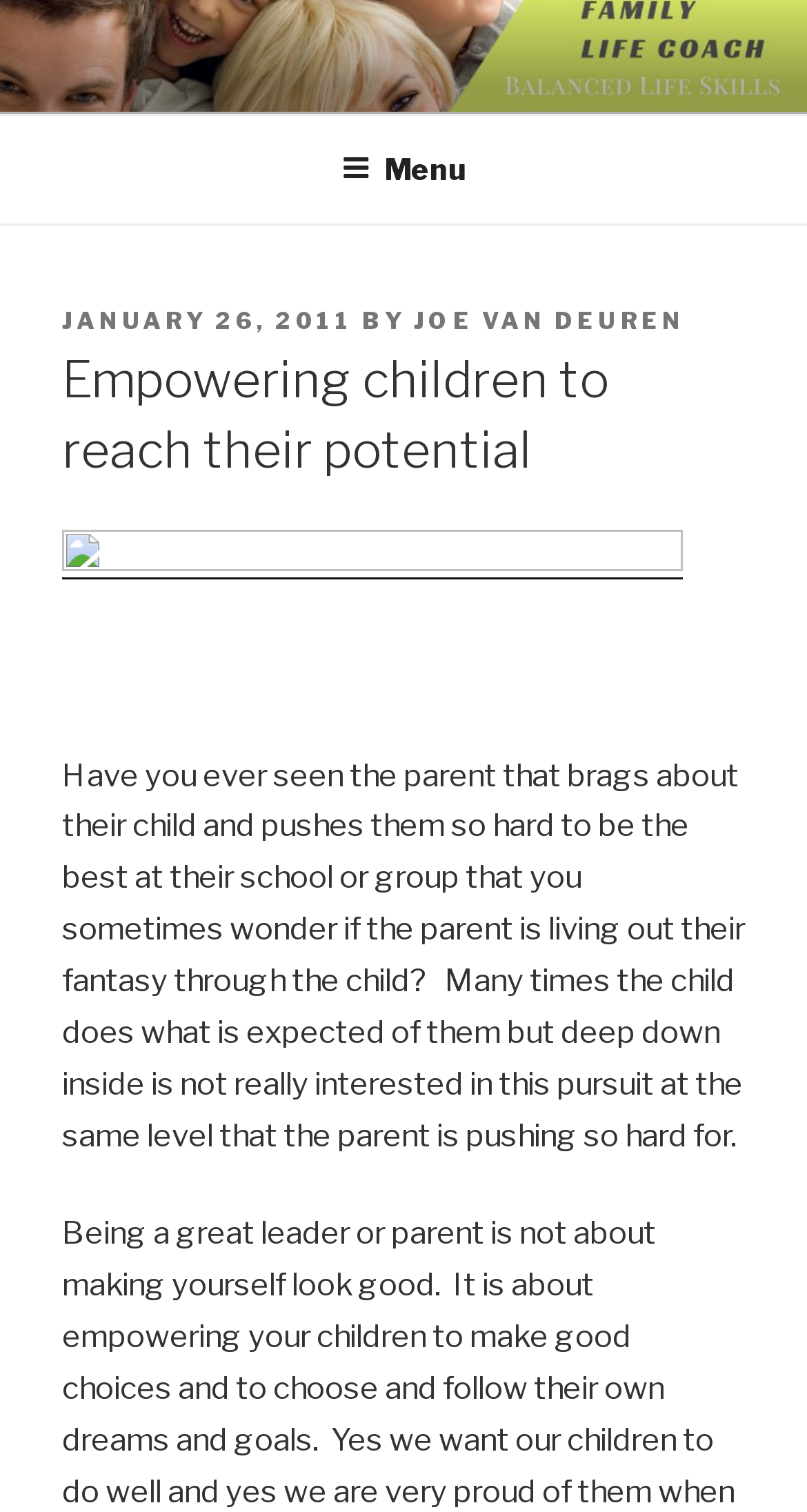What is the content type of the element with the text 'POSTED ON'?
Using the image as a reference, answer the question with a short word or phrase.

StaticText